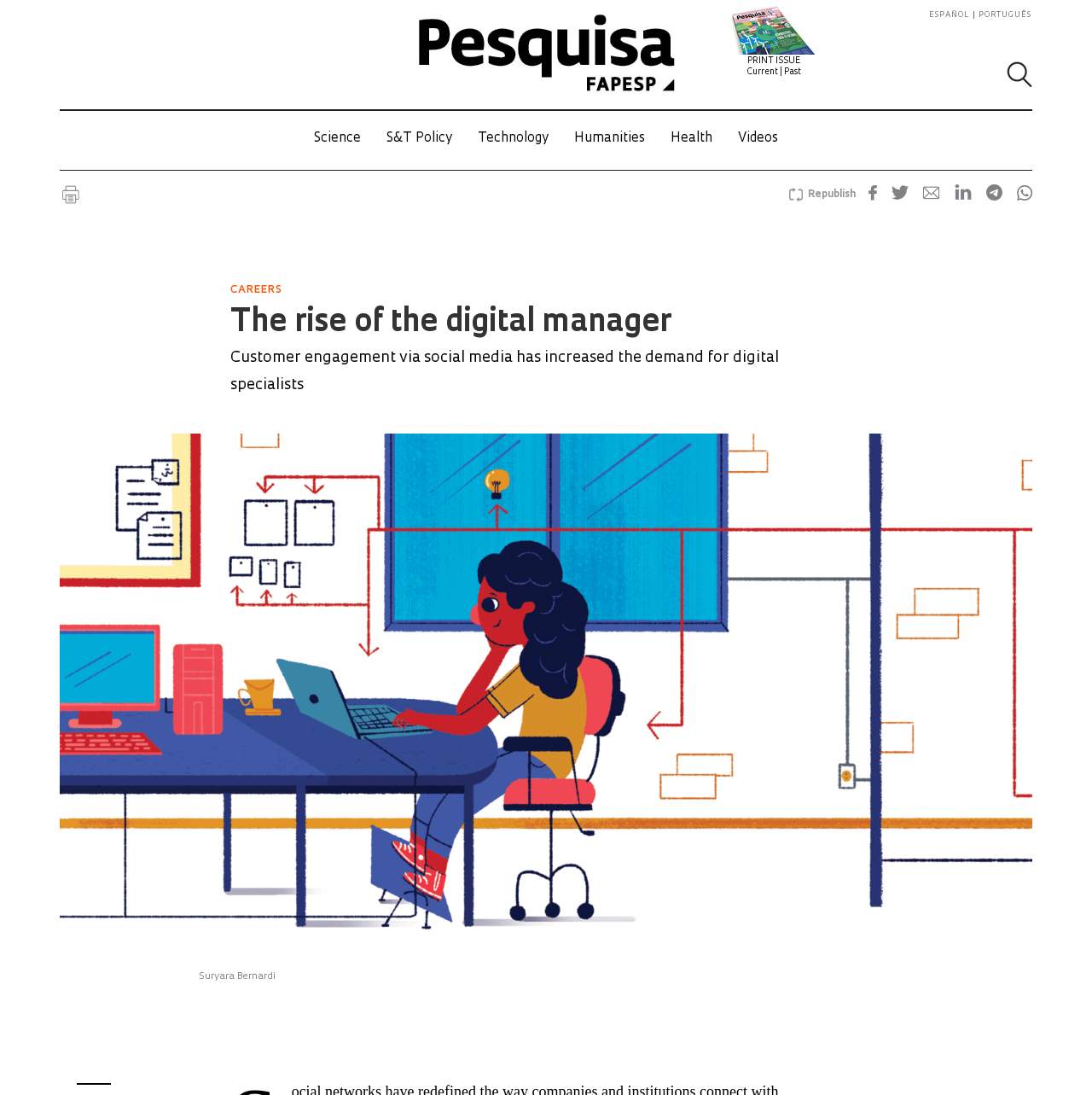Locate the bounding box coordinates for the element described below: "parent_node: PRINT ISSUE". The coordinates must be four float values between 0 and 1, formatted as [left, top, right, bottom].

[0.375, 0.004, 0.625, 0.091]